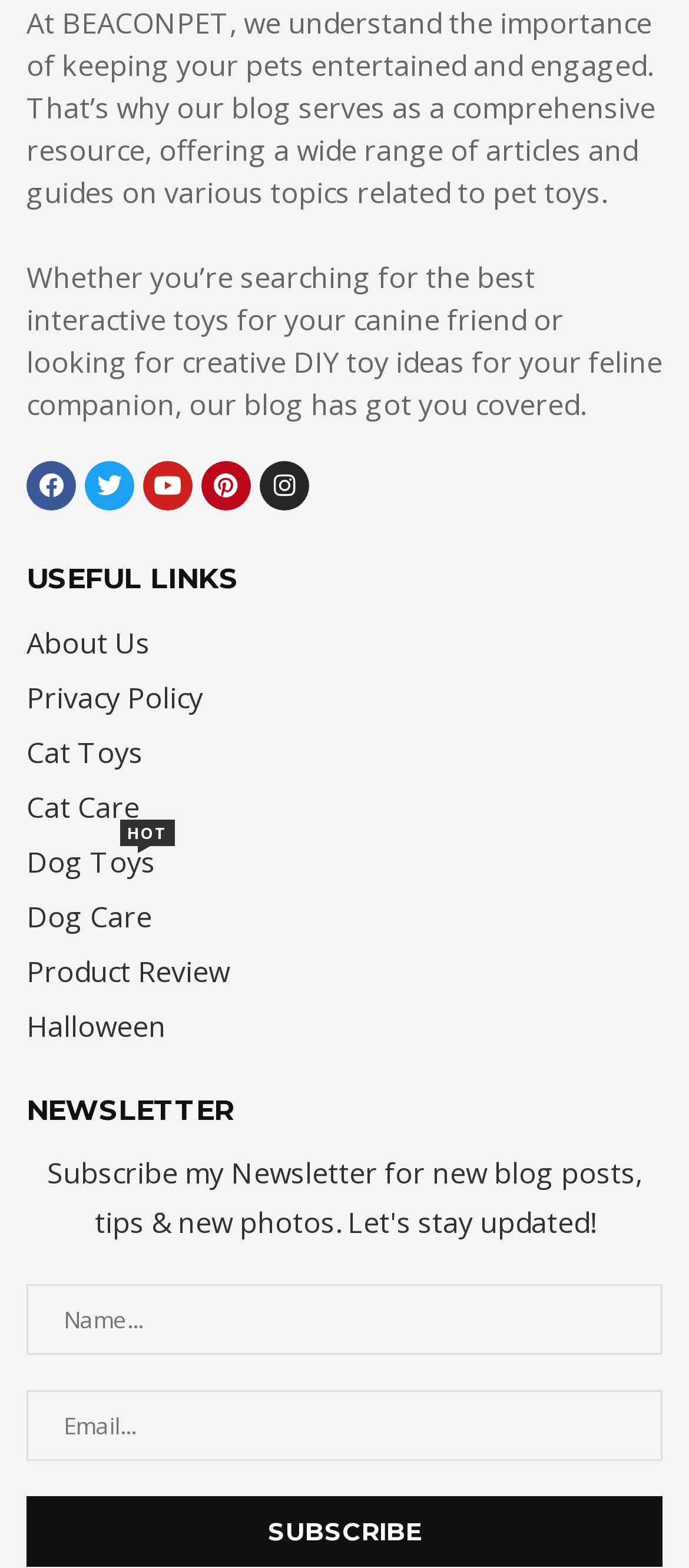Please find the bounding box coordinates in the format (top-left x, top-left y, bottom-right x, bottom-right y) for the given element description. Ensure the coordinates are floating point numbers between 0 and 1. Description: Dog Toys Hot

[0.038, 0.54, 0.226, 0.559]